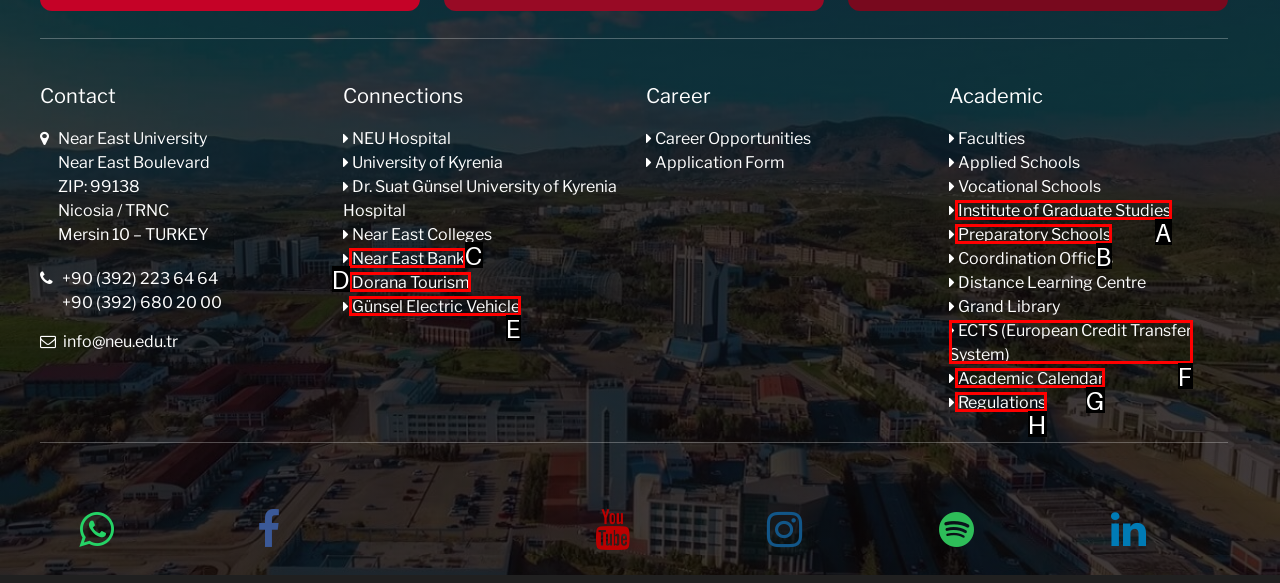Tell me which one HTML element best matches the description: Near East Bank
Answer with the option's letter from the given choices directly.

C